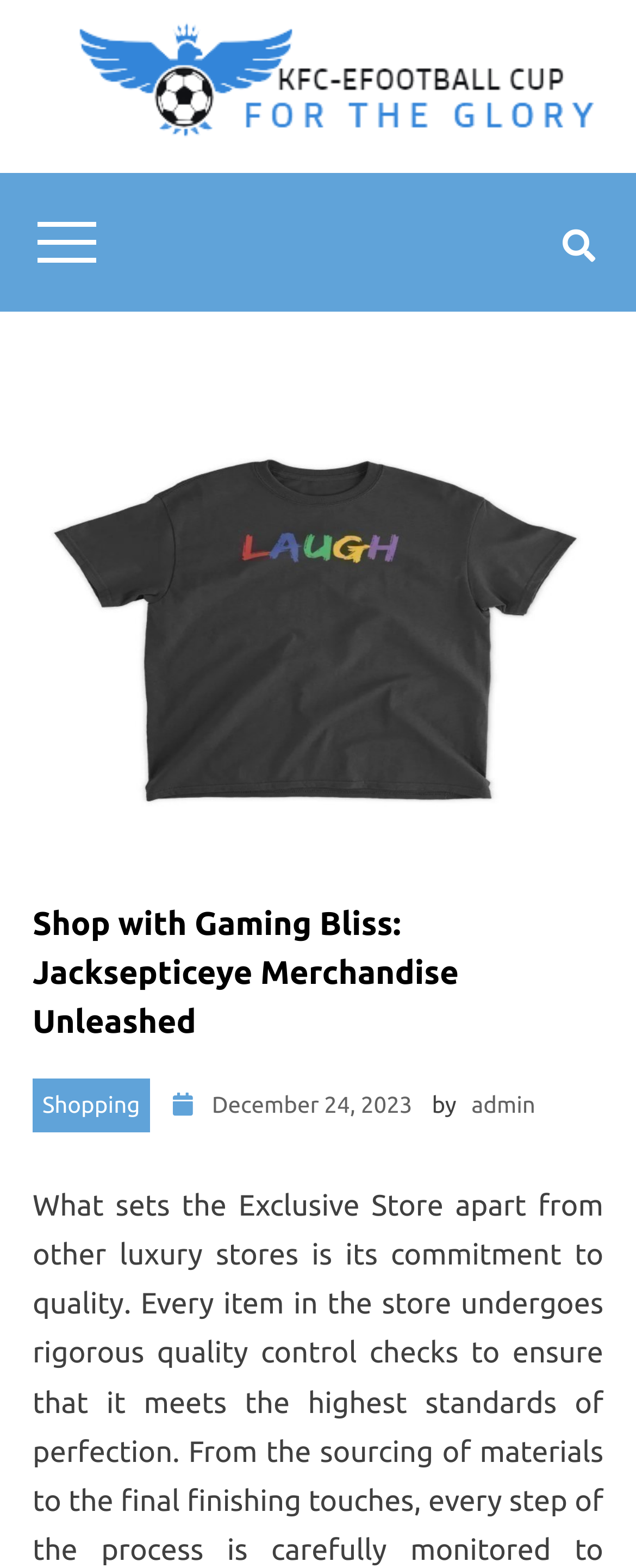Based on the image, give a detailed response to the question: What is the author of the latest article?

The author of the latest article is 'admin', which can be found in the middle section of the webpage, along with the date 'December 24, 2023'.